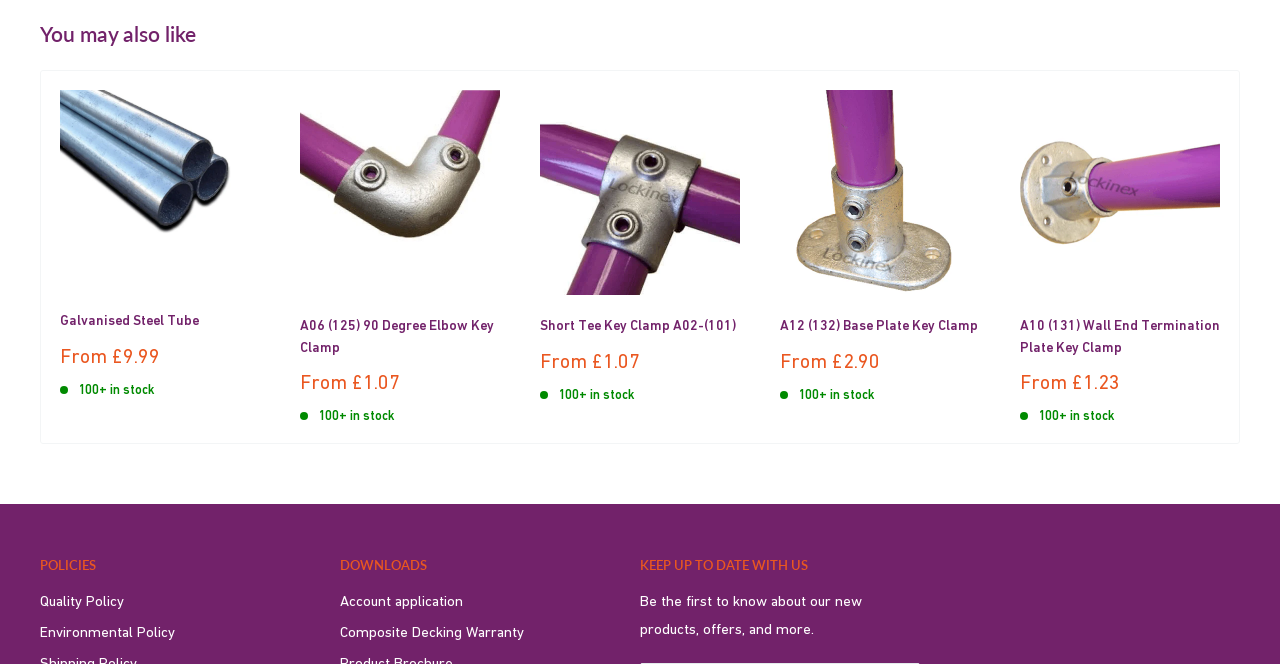Please specify the bounding box coordinates of the clickable section necessary to execute the following command: "View Galvanised Steel Tube Handrails & Railing Systems Lockinex".

[0.047, 0.136, 0.203, 0.437]